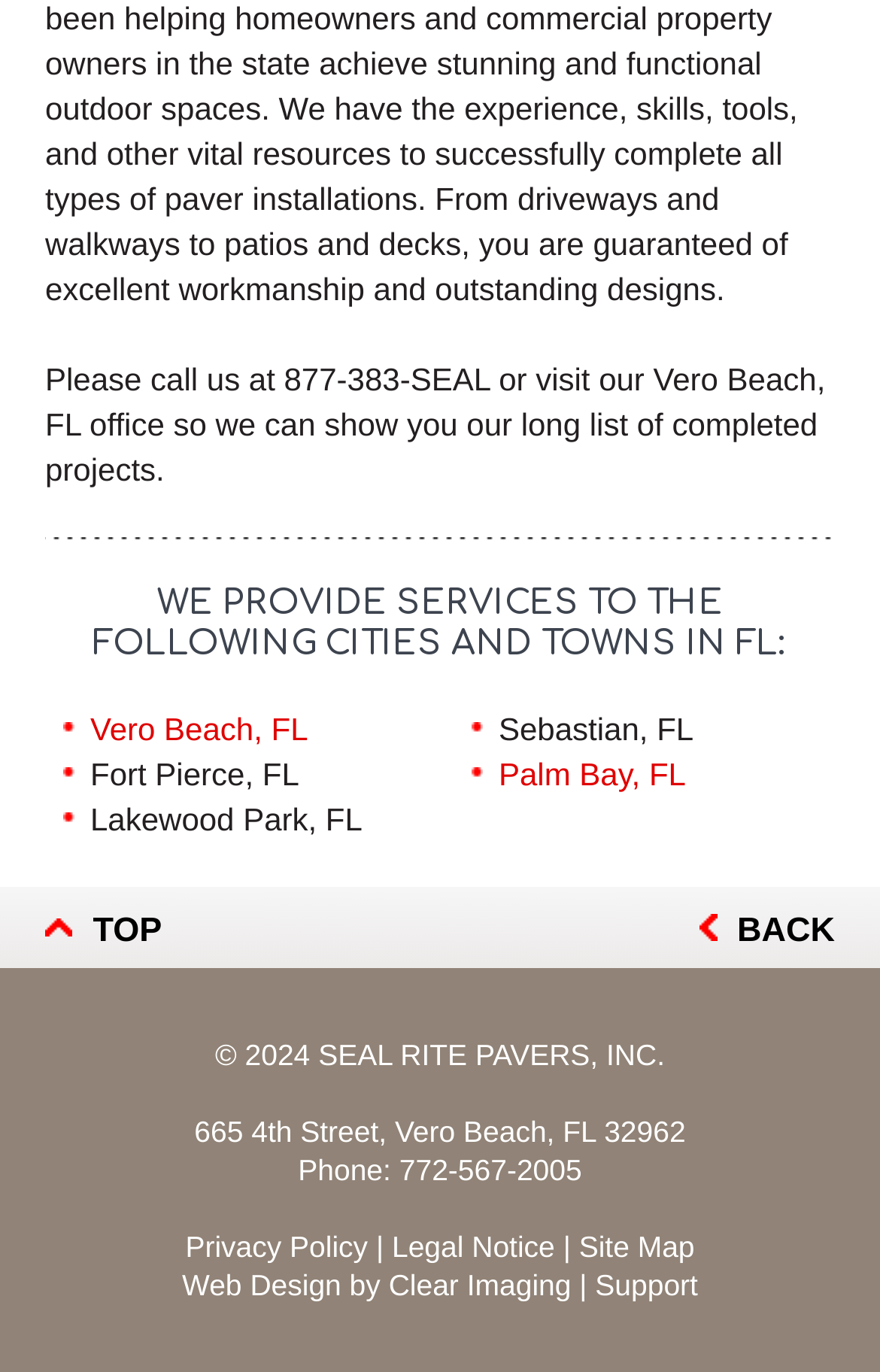Predict the bounding box of the UI element that fits this description: "Fort Pierce, FL".

[0.103, 0.55, 0.34, 0.576]